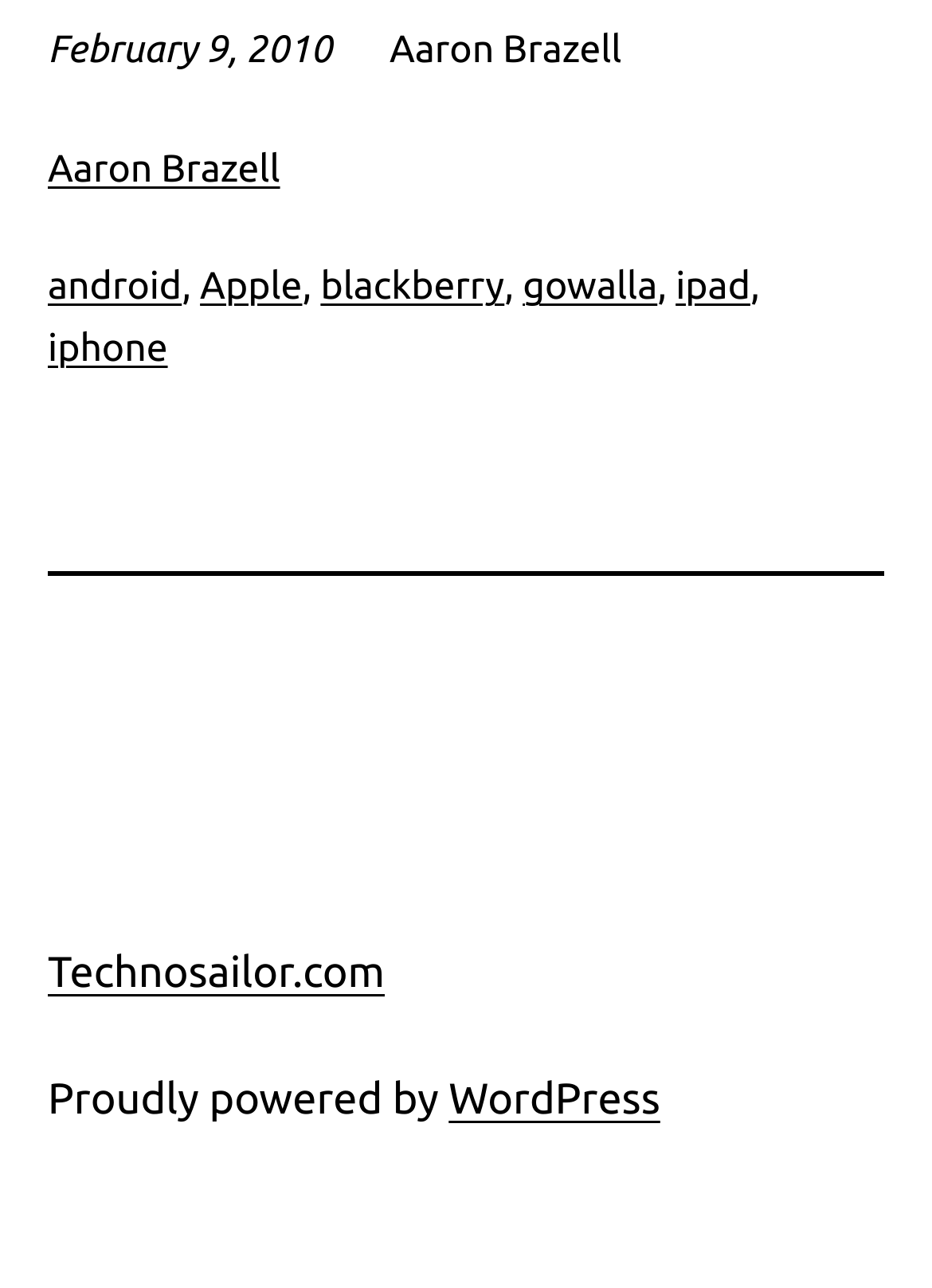Please provide a brief answer to the question using only one word or phrase: 
What is the platform powering the website?

WordPress